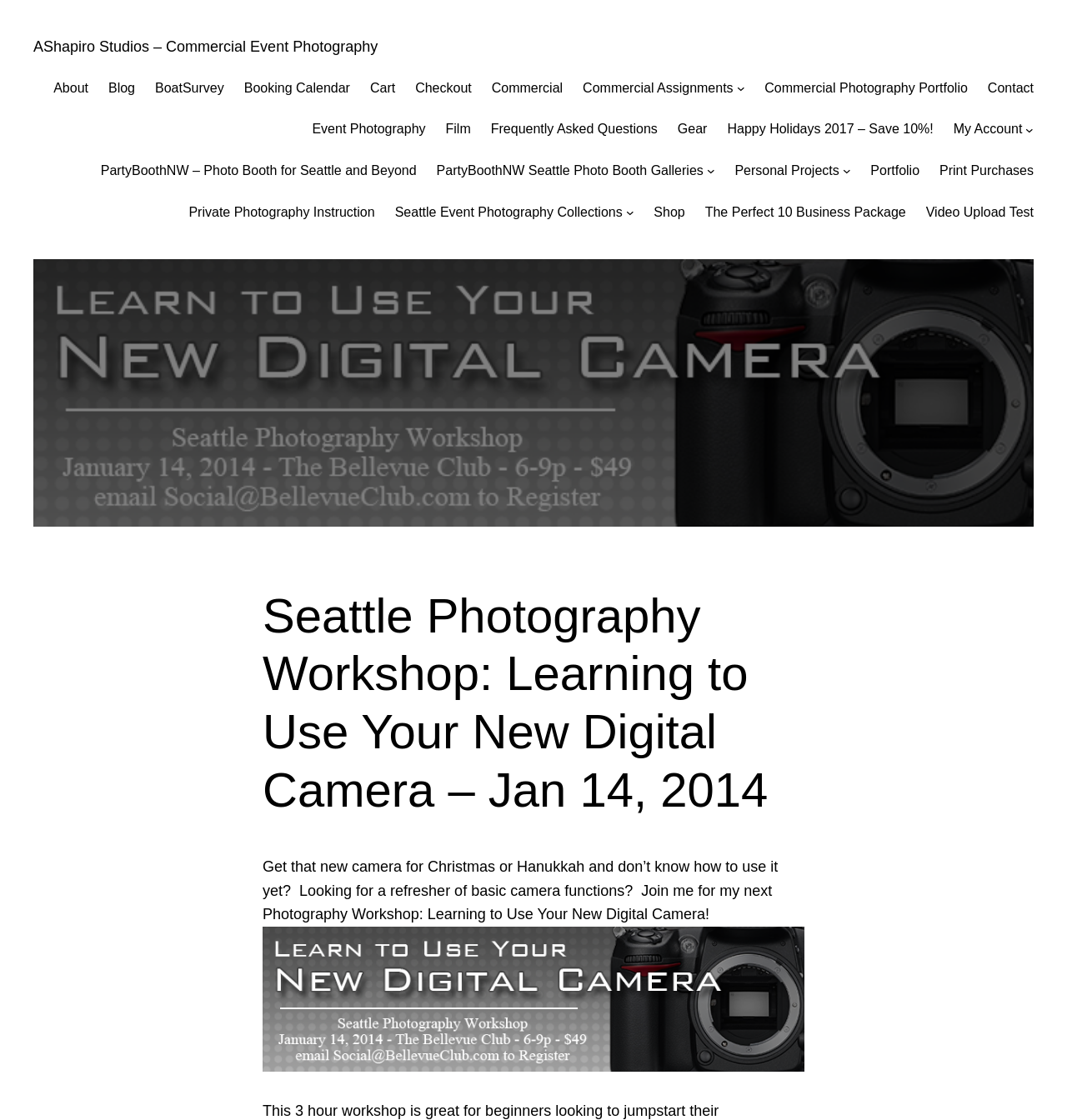What is the name of the studio?
Please ensure your answer is as detailed and informative as possible.

The name of the studio can be found in the top-left corner of the webpage, where it says 'AShapiro Studios – Commercial Event Photography'.